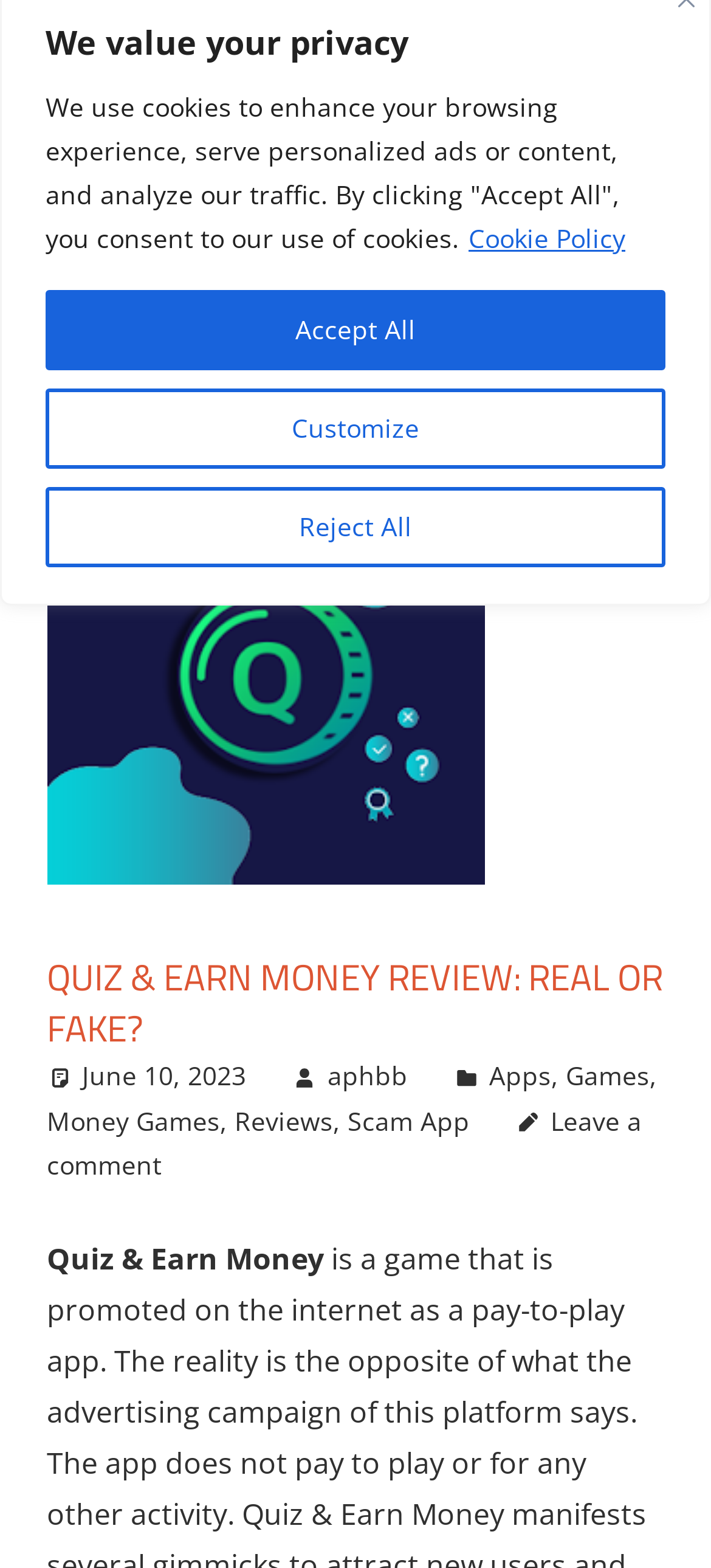From the element description Money Games, predict the bounding box coordinates of the UI element. The coordinates must be specified in the format (top-left x, top-left y, bottom-right x, bottom-right y) and should be within the 0 to 1 range.

[0.065, 0.68, 0.309, 0.702]